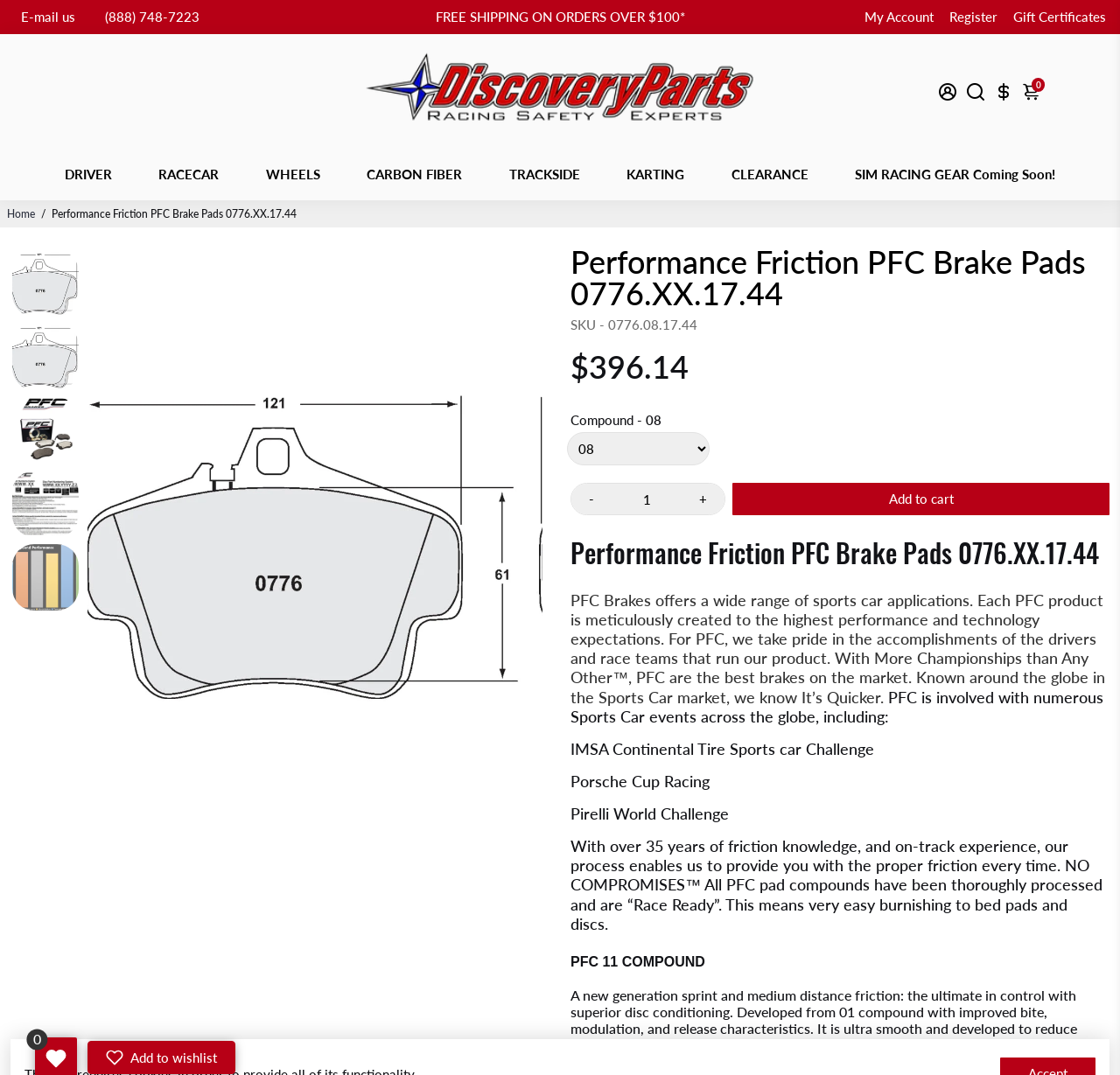Show the bounding box coordinates of the element that should be clicked to complete the task: "Select a currency".

[0.823, 0.126, 0.98, 0.156]